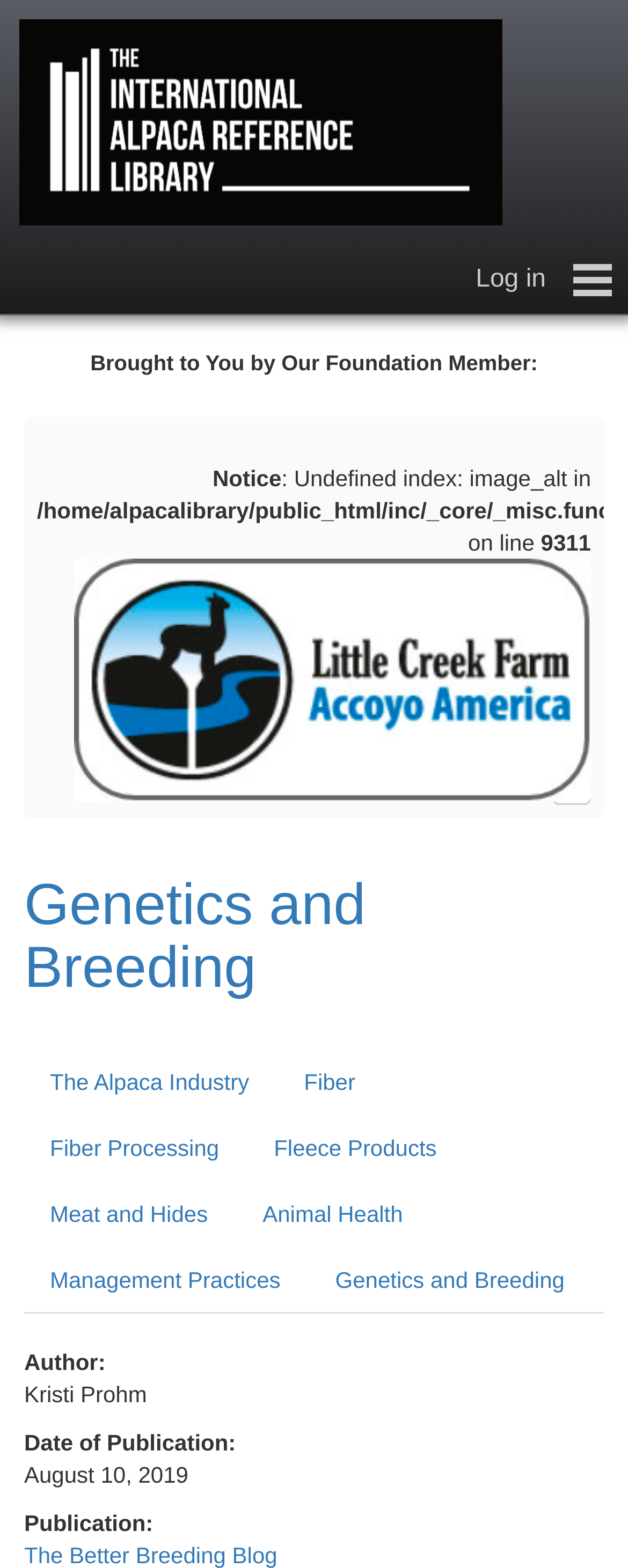Please predict the bounding box coordinates of the element's region where a click is necessary to complete the following instruction: "read the better breeding blog". The coordinates should be represented by four float numbers between 0 and 1, i.e., [left, top, right, bottom].

[0.038, 0.983, 0.442, 1.0]